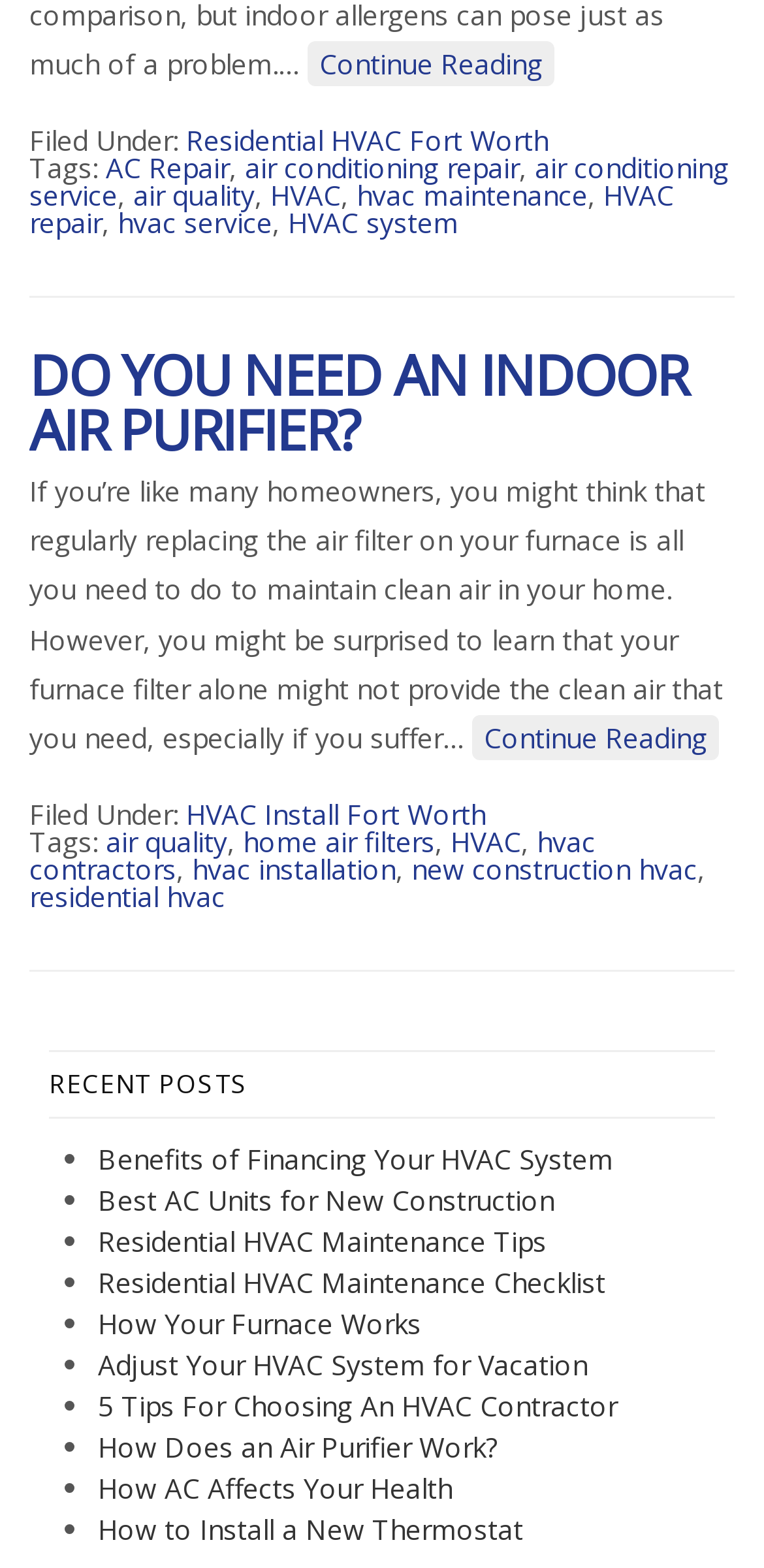Can you show the bounding box coordinates of the region to click on to complete the task described in the instruction: "Learn about 'air conditioning repair'"?

[0.321, 0.095, 0.679, 0.119]